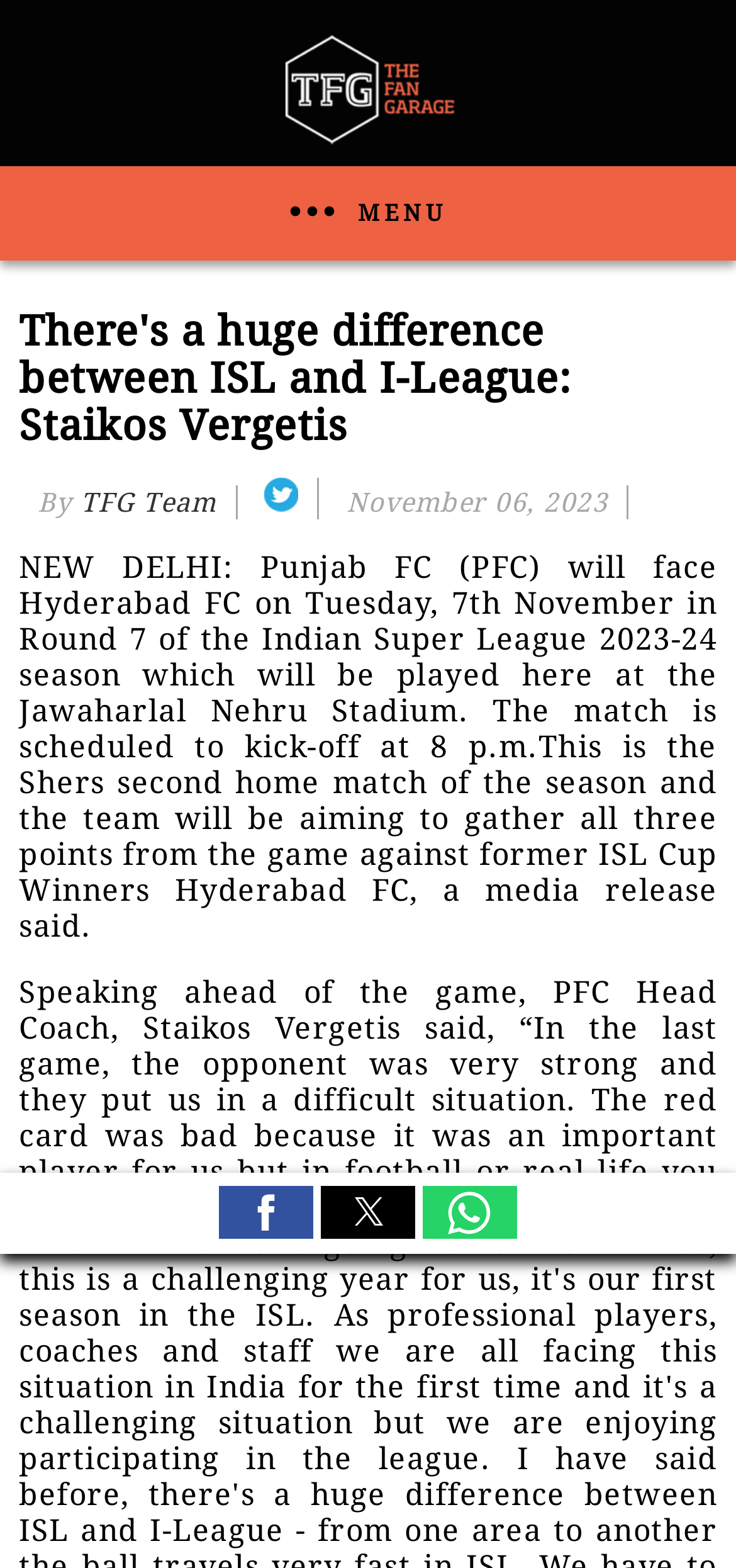Describe the webpage in detail, including text, images, and layout.

The webpage appears to be a news article or blog post about a football match between Punjab FC and Hyderabad FC in the Indian Super League 2023-24 season. 

At the top of the page, there is a menu button on the left side, and a link to the website's logo or title on the right side. Below the menu button, there is a heading that reads "There's a huge difference between ISL and I-League: Staikos Vergetis". 

Under the heading, there are three elements aligned horizontally: a "By" label, a link to "TFG Team", and a link to "twitter" accompanied by a twitter icon. To the right of these elements, there is a date label "November 06, 2023". 

Below these elements, there is a large block of text that summarizes the upcoming football match, including the teams, date, time, and venue. 

At the bottom of the page, there are three share buttons, aligned horizontally, allowing users to share the article on Facebook, Twitter, and WhatsApp, respectively.